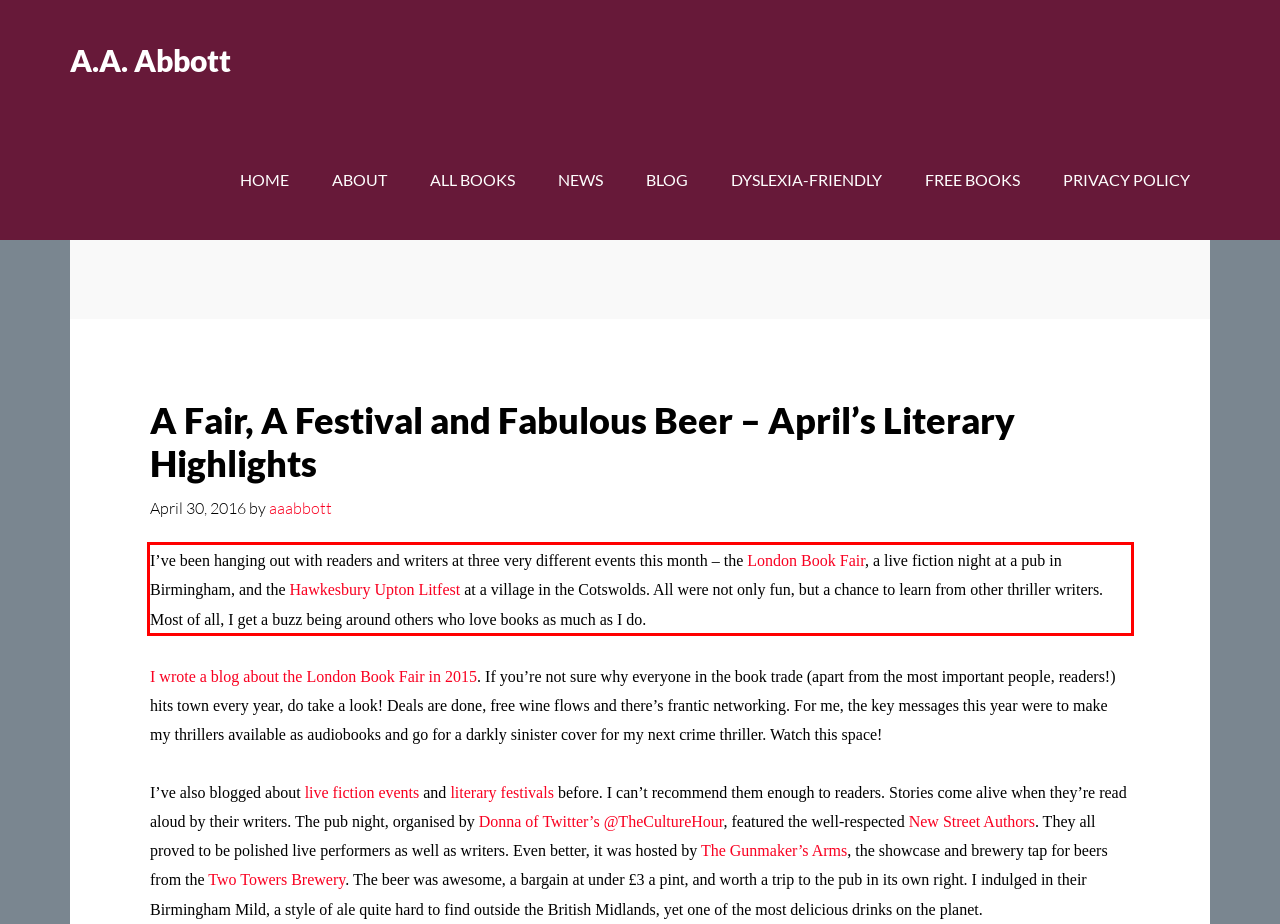Please look at the screenshot provided and find the red bounding box. Extract the text content contained within this bounding box.

I’ve been hanging out with readers and writers at three very different events this month – the London Book Fair, a live fiction night at a pub in Birmingham, and the Hawkesbury Upton Litfest at a village in the Cotswolds. All were not only fun, but a chance to learn from other thriller writers. Most of all, I get a buzz being around others who love books as much as I do.